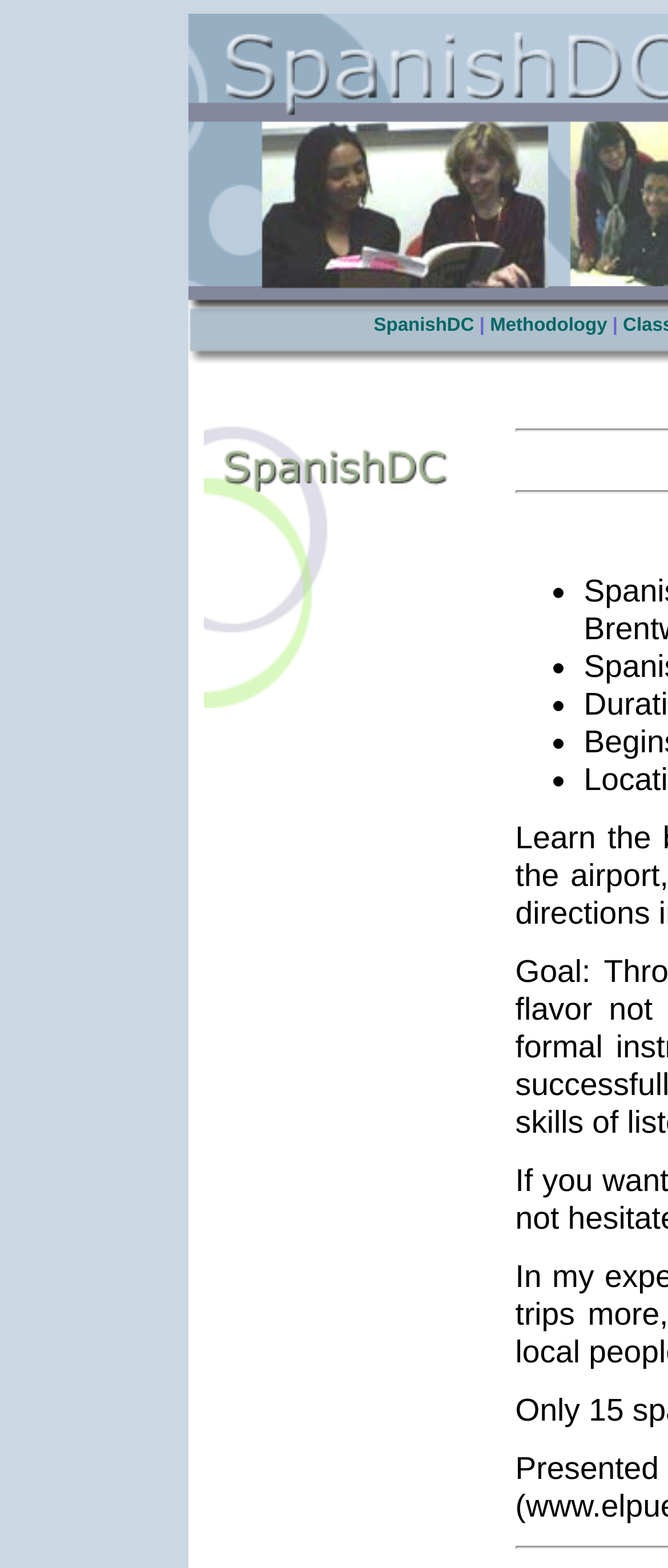How many list markers are there?
Based on the screenshot, provide your answer in one word or phrase.

5